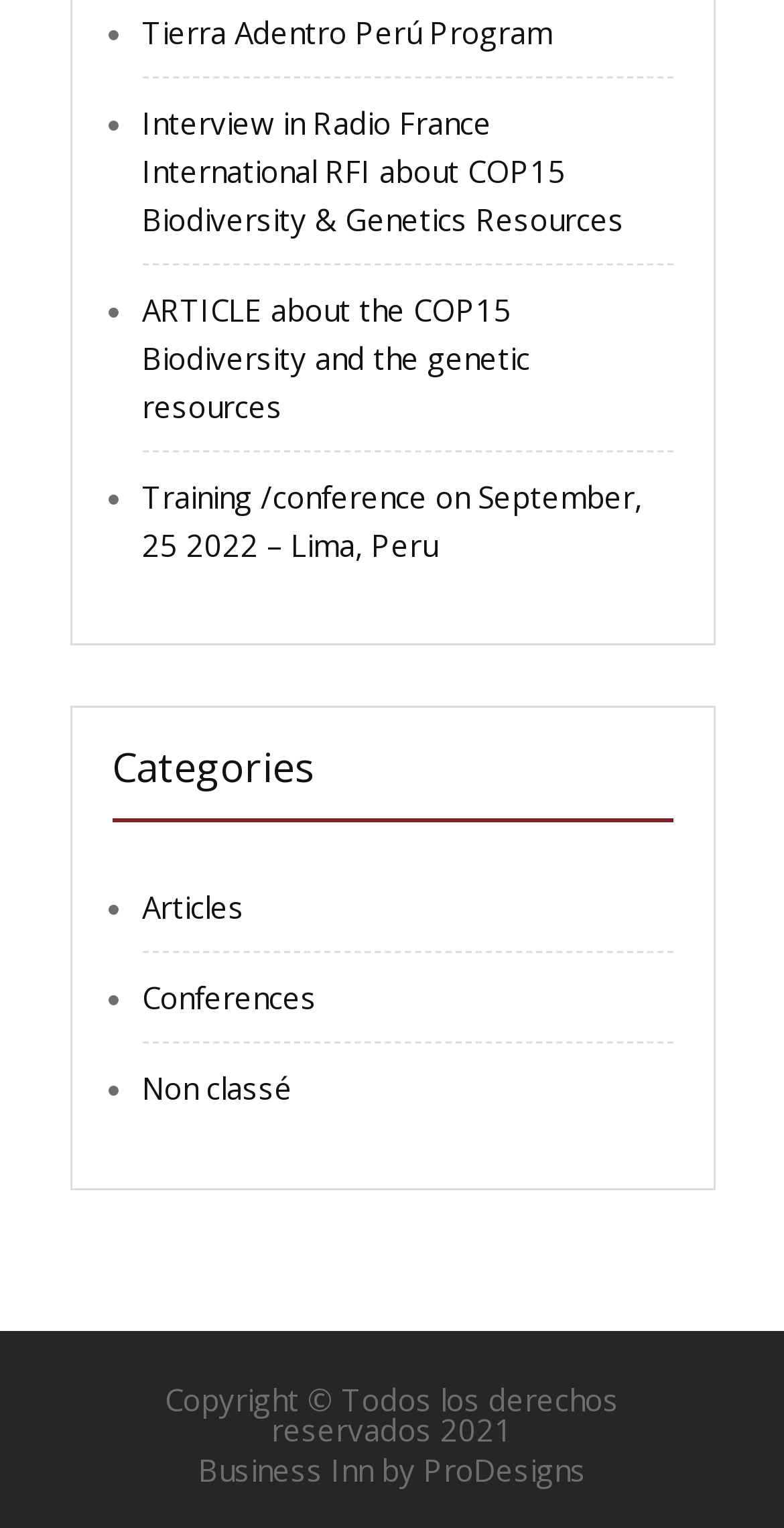Using the elements shown in the image, answer the question comprehensively: What is the topic of the first article?

I looked at the first link under the list of articles and found that it mentions 'COP15 Biodiversity & Genetics Resources', so the topic of the first article is related to COP15 Biodiversity.